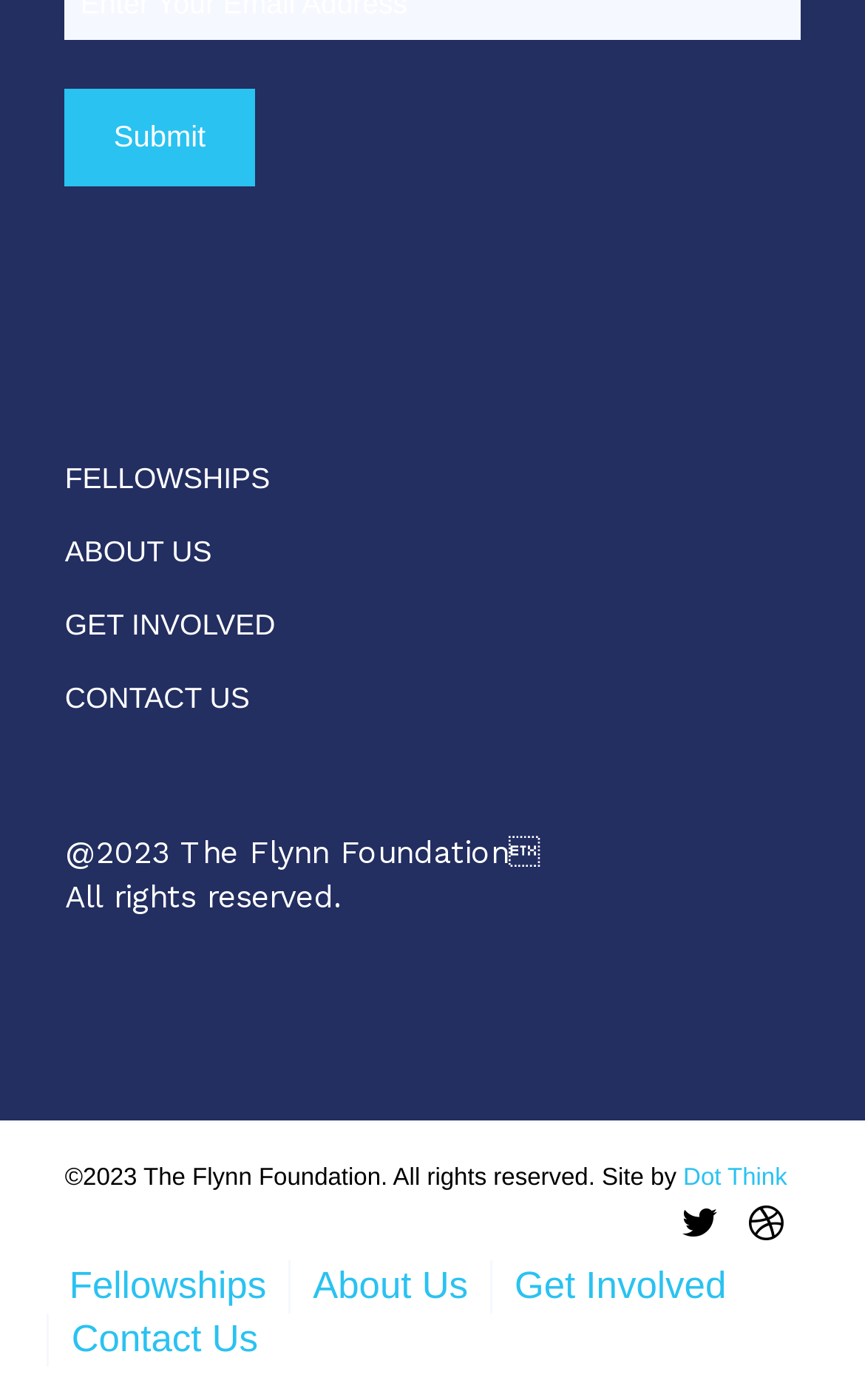Find the bounding box coordinates of the clickable area that will achieve the following instruction: "Go to Fellowships page".

[0.075, 0.317, 0.925, 0.37]